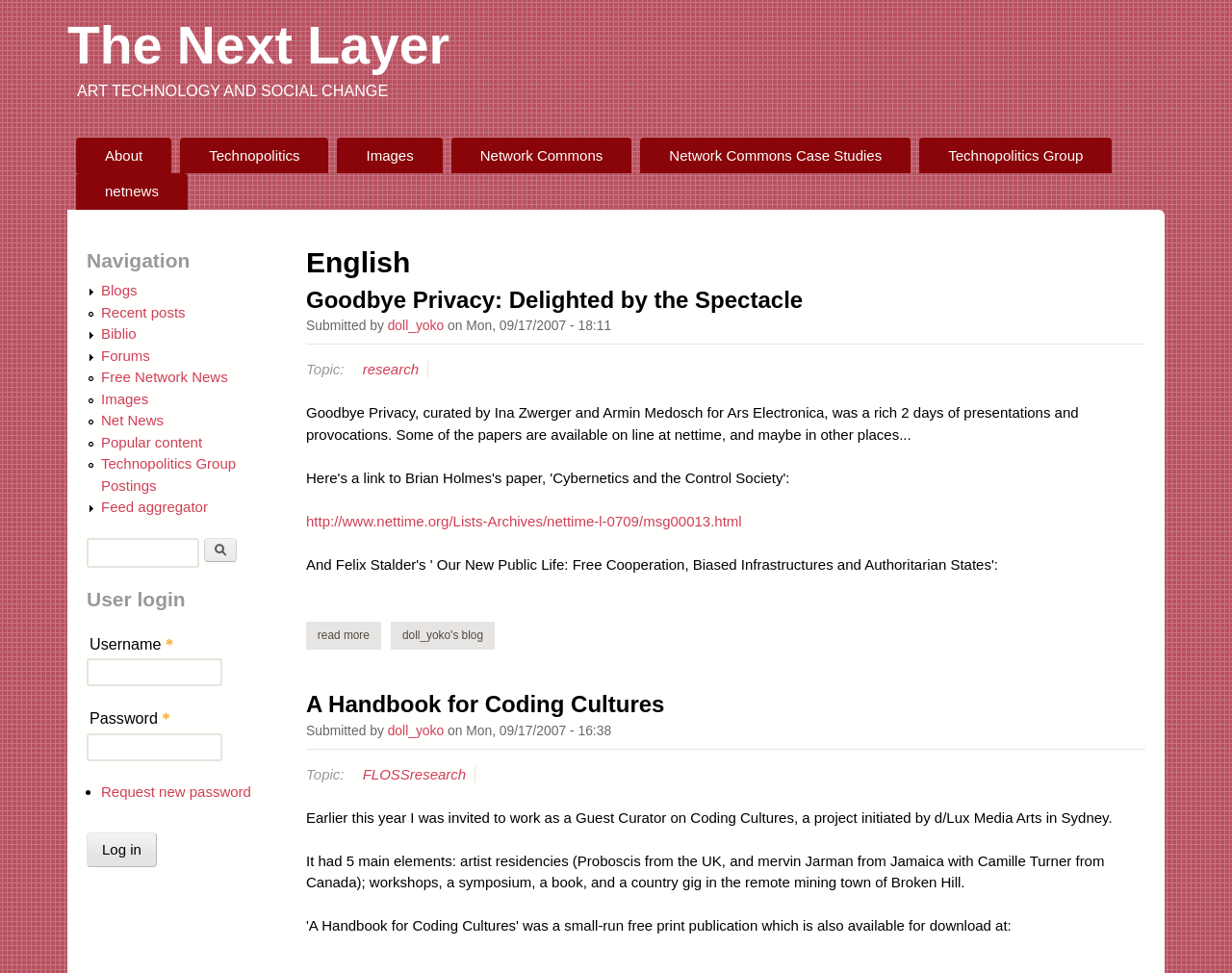Please locate the UI element described by "Technopolitics Group" and provide its bounding box coordinates.

[0.746, 0.141, 0.903, 0.178]